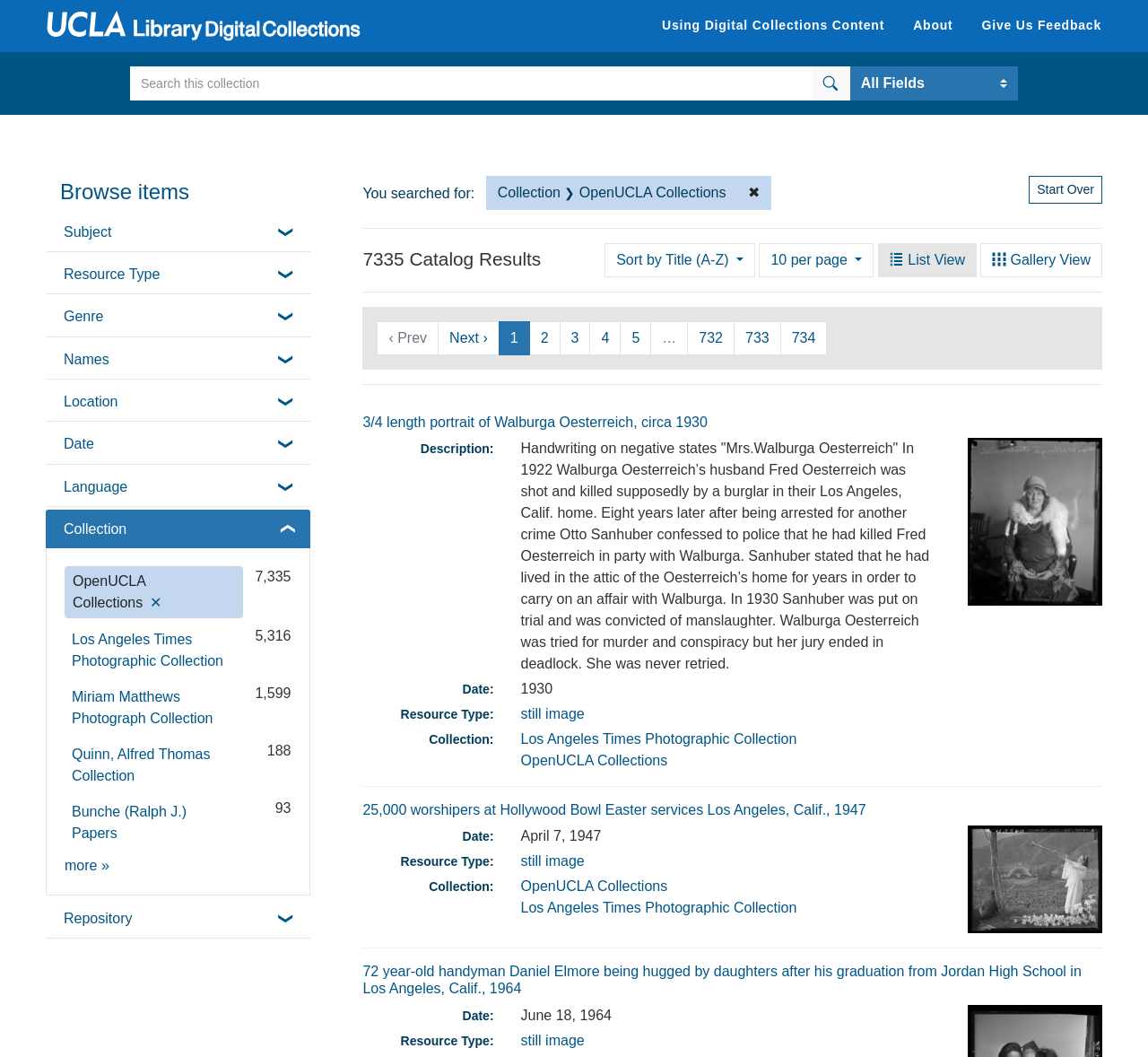What is the name of the library?
Based on the screenshot, give a detailed explanation to answer the question.

I found the answer by looking at the logo at the top left corner of the webpage, which says 'UCLA Library Digital Collections Logo'.